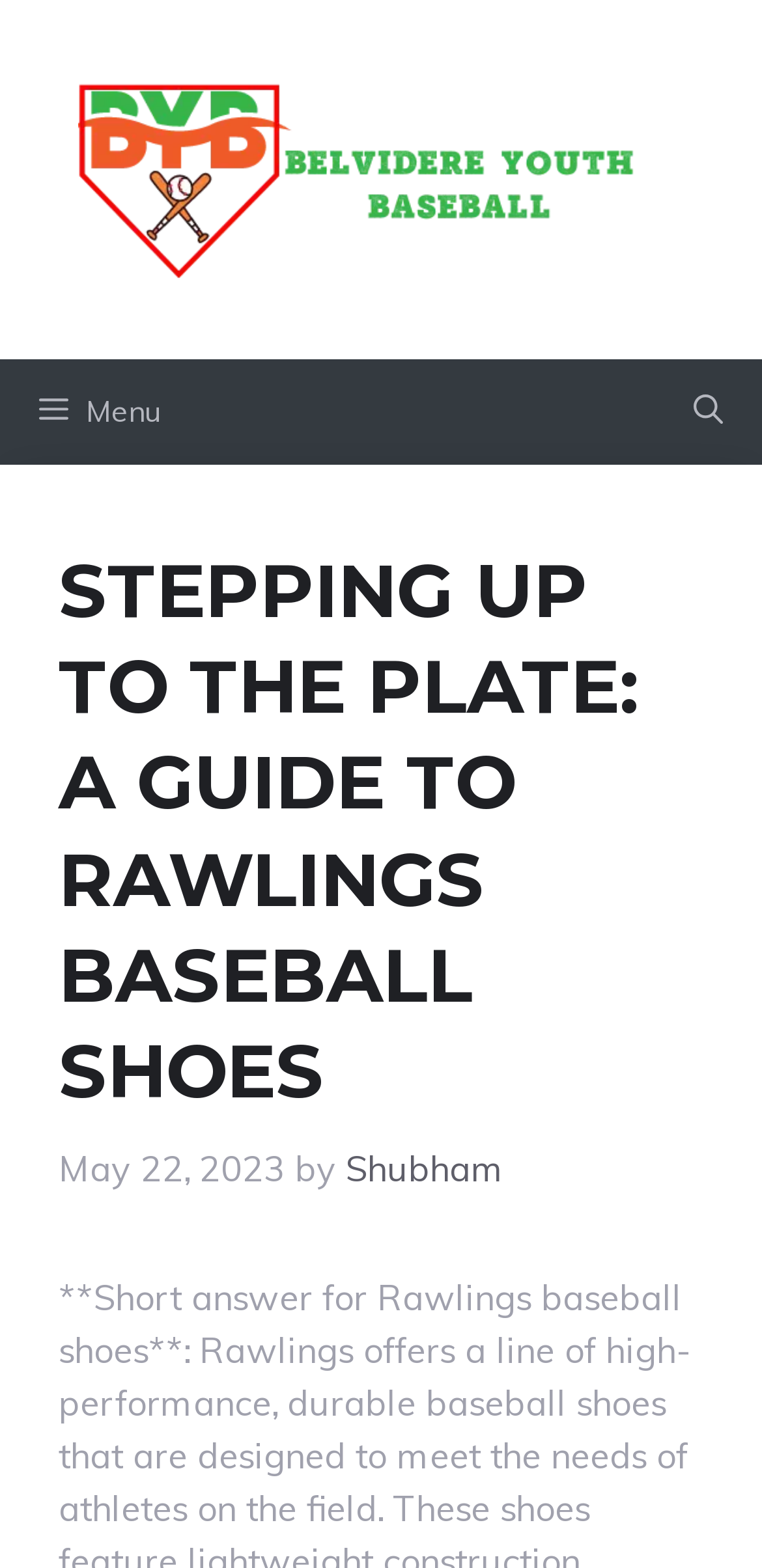Given the element description "Menu", identify the bounding box of the corresponding UI element.

[0.0, 0.229, 0.262, 0.296]